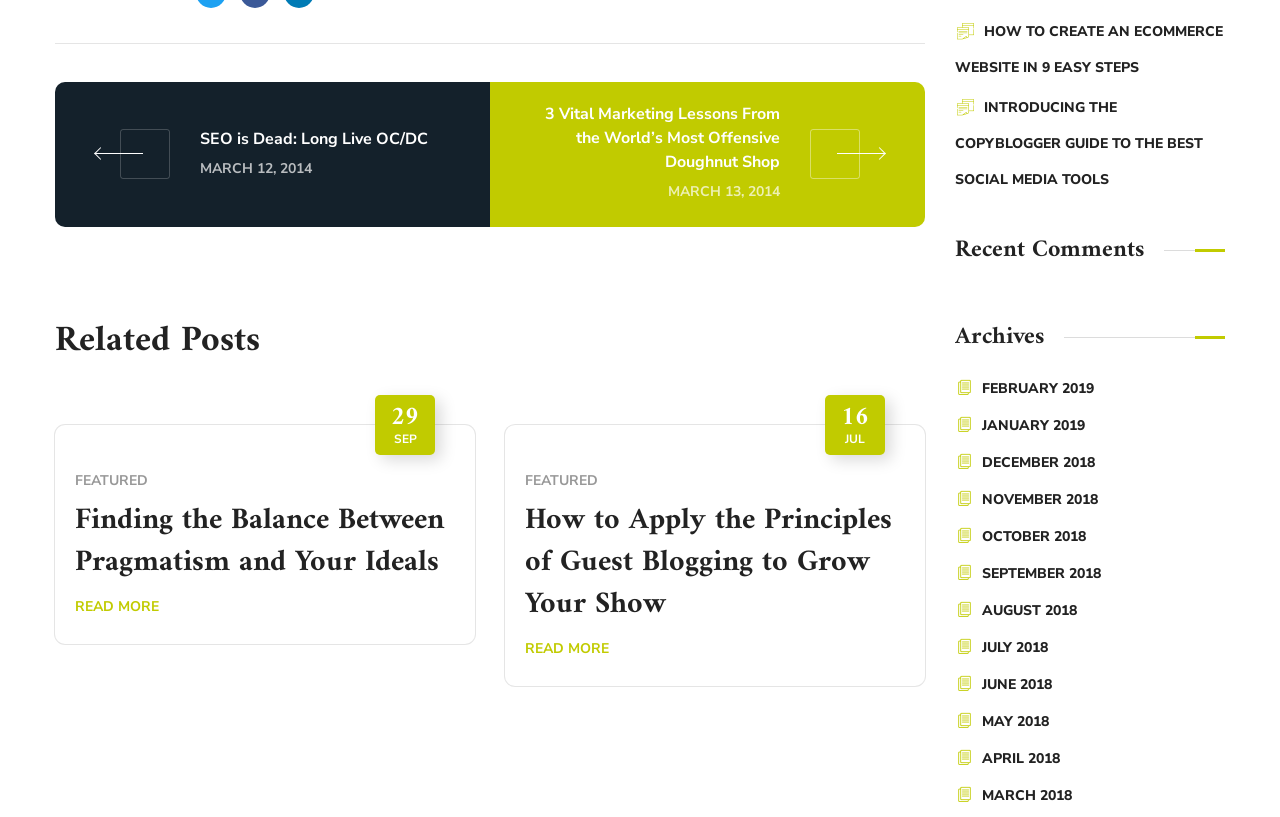Bounding box coordinates are specified in the format (top-left x, top-left y, bottom-right x, bottom-right y). All values are floating point numbers bounded between 0 and 1. Please provide the bounding box coordinate of the region this sentence describes: Featured

[0.059, 0.573, 0.116, 0.605]